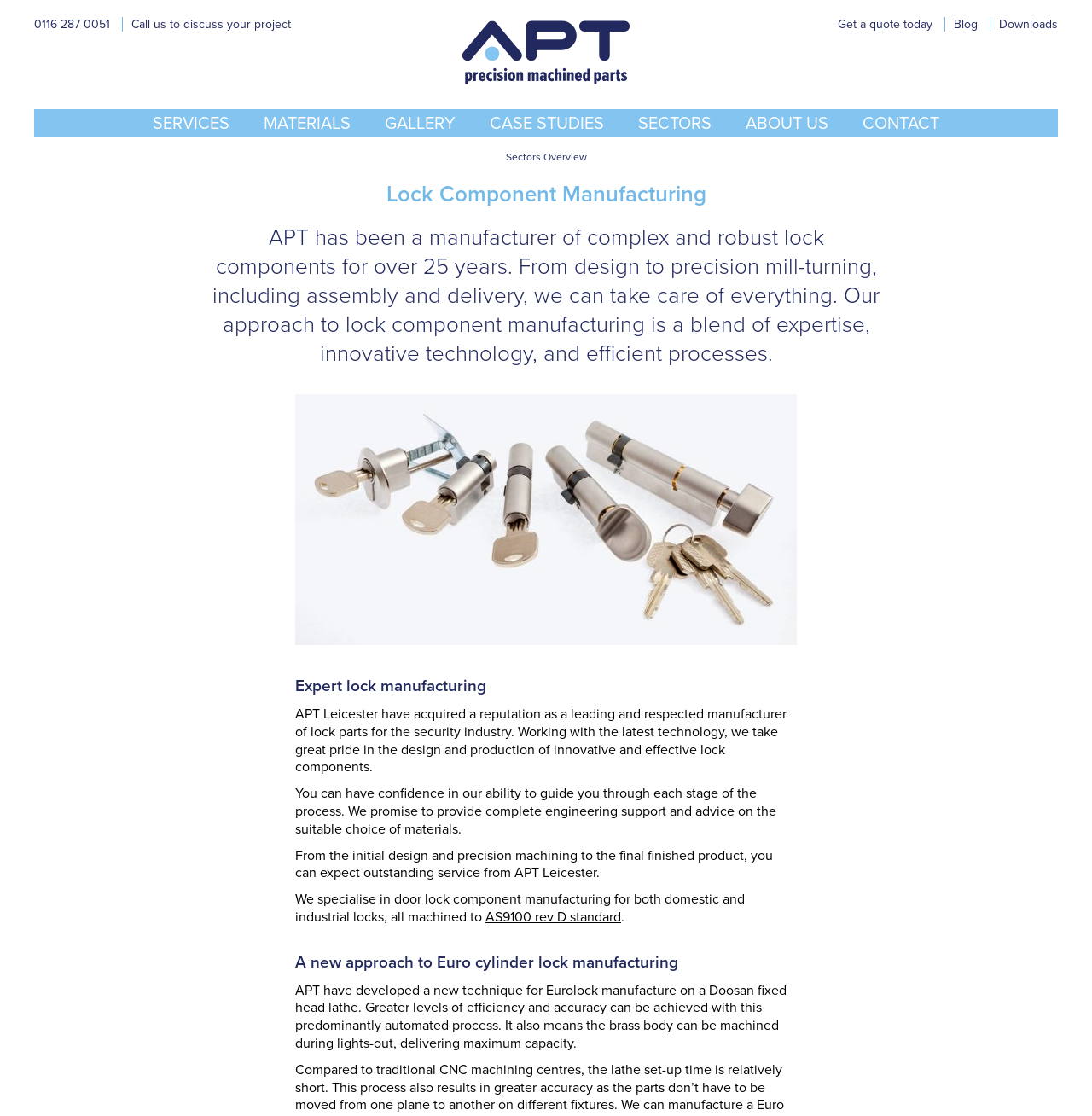Explain the contents of the webpage comprehensively.

The webpage is about APT, a company specializing in lock component manufacturing for the security industry. At the top, there are several links, including "Get a quote today", "Blog", "Downloads", and a phone number "0116 287 0051", along with a call-to-action text "Call us to discuss your project" and a small image. 

Below these links, there are seven main navigation links: "SERVICES", "MATERIALS", "GALLERY", "CASE STUDIES", "SECTORS", "ABOUT US", and "CONTACT". 

The main content of the webpage is divided into sections. The first section has a heading "Lock Component Manufacturing" and a brief introduction to APT's expertise in manufacturing complex and robust lock components. 

Below this introduction, there is a large image of Euro Cylinder Locks. The next section has a heading "Expert lock manufacturing" and describes APT's reputation as a leading manufacturer of lock parts for the security industry. 

The following sections provide more information about APT's services, including their ability to guide customers through each stage of the process, their engineering support, and their commitment to providing outstanding service. 

There is also a section highlighting APT's specialization in door lock component manufacturing for both domestic and industrial locks. This section includes a link to the "AS9100 rev D standard". 

Finally, the last section has a heading "A new approach to Euro cylinder lock manufacturing" and describes APT's new technique for Eurolock manufacture, which achieves greater levels of efficiency and accuracy.